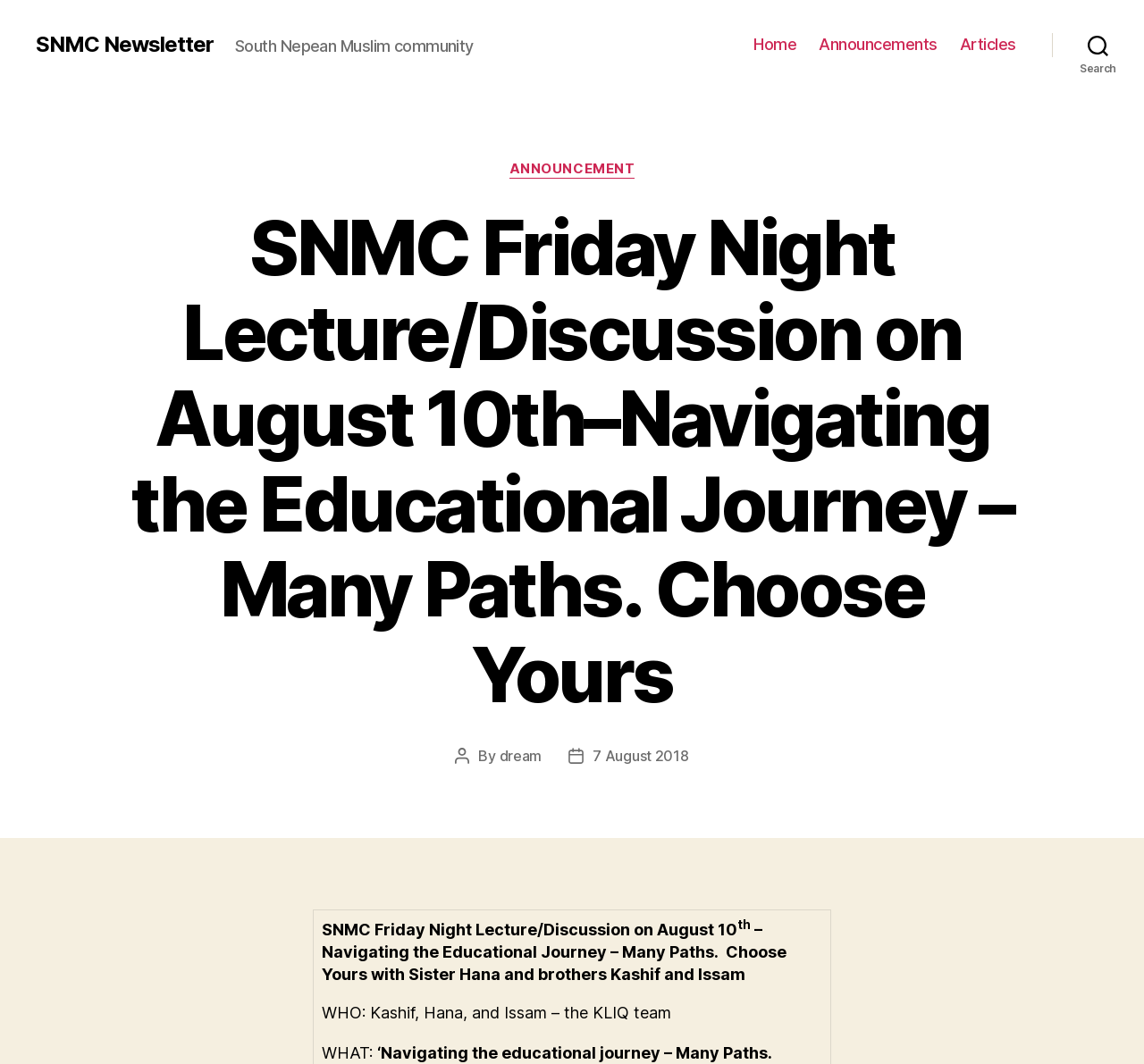Please identify the bounding box coordinates of the element's region that should be clicked to execute the following instruction: "Click on the Home link". The bounding box coordinates must be four float numbers between 0 and 1, i.e., [left, top, right, bottom].

[0.659, 0.033, 0.696, 0.051]